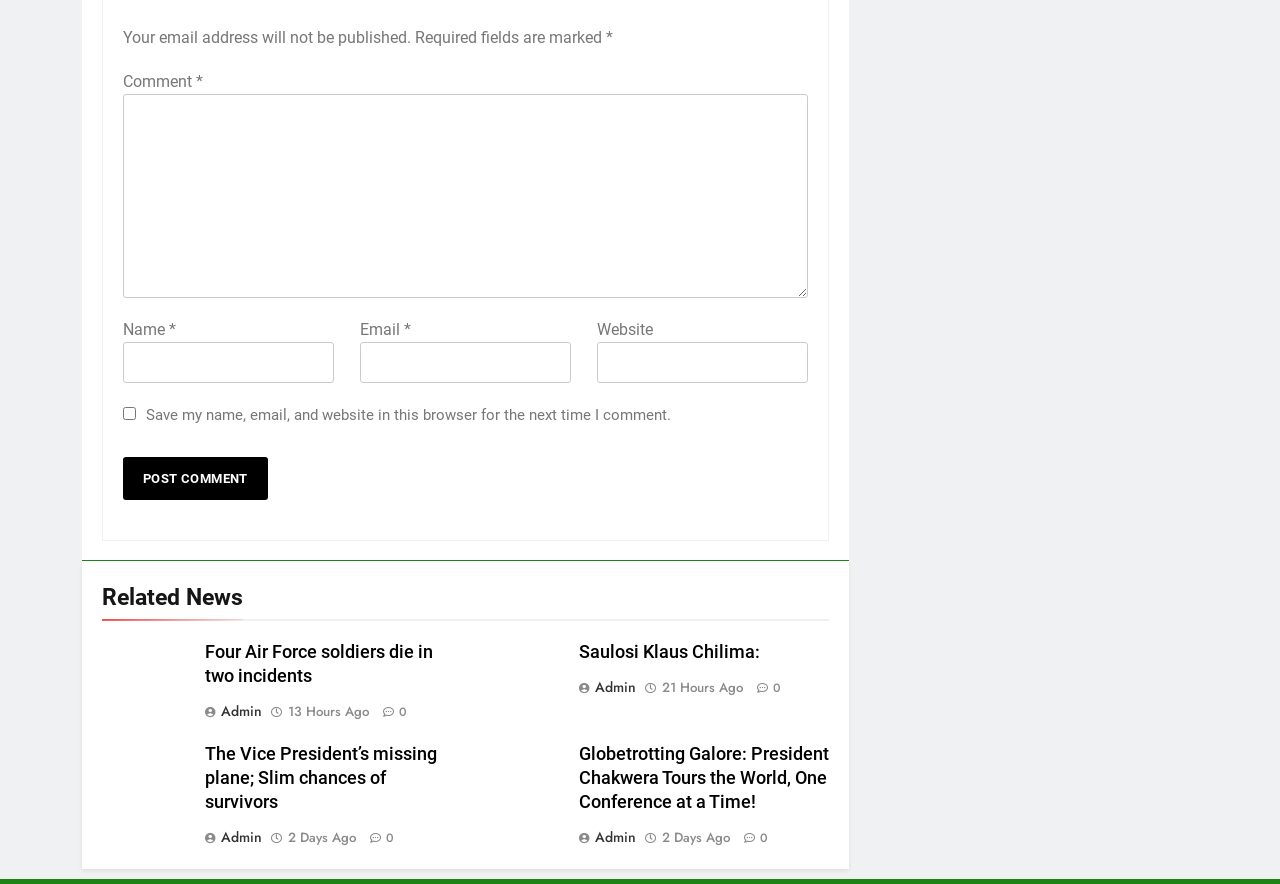Find and specify the bounding box coordinates that correspond to the clickable region for the instruction: "Input your email".

[0.281, 0.387, 0.446, 0.433]